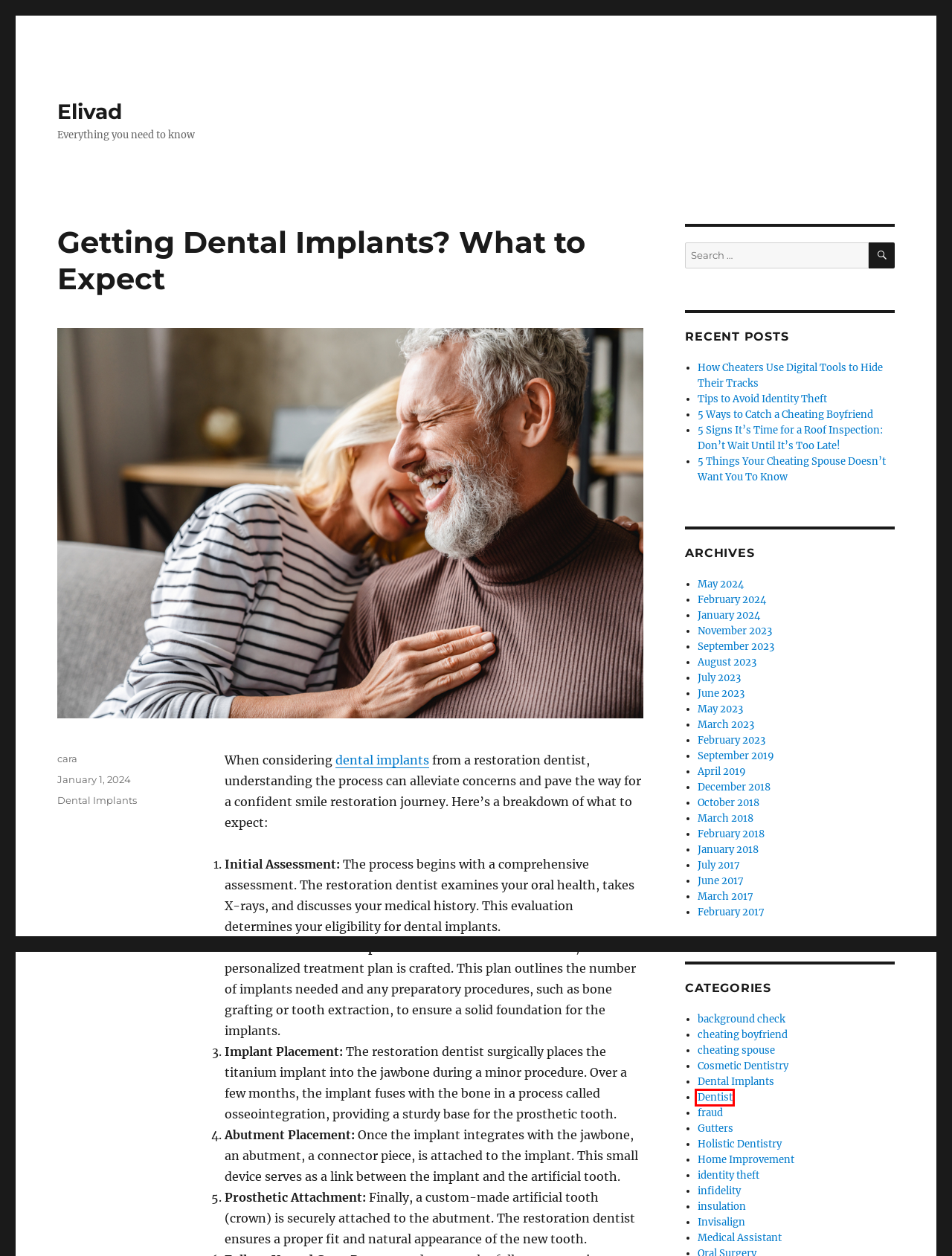Evaluate the webpage screenshot and identify the element within the red bounding box. Select the webpage description that best fits the new webpage after clicking the highlighted element. Here are the candidates:
A. Dentist Archives - Elivad
B. cara, Author at Elivad
C. January 2024 - Elivad
D. Dental Implants Archives - Elivad
E. 5 Signs It's Time for a Roof Inspection: Don't Wait Until It's Too Late! - Elivad
F. January 2018 - Elivad
G. Gutters Archives - Elivad
H. December 2018 - Elivad

A